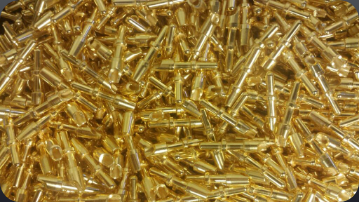What is the purpose of the connectors?
Please give a detailed and elaborate explanation in response to the question.

The caption explains that the connectors are 'crucial in various applications, ensuring reliable transmission in electronic assemblies', implying that their primary purpose is to facilitate electrical connections.